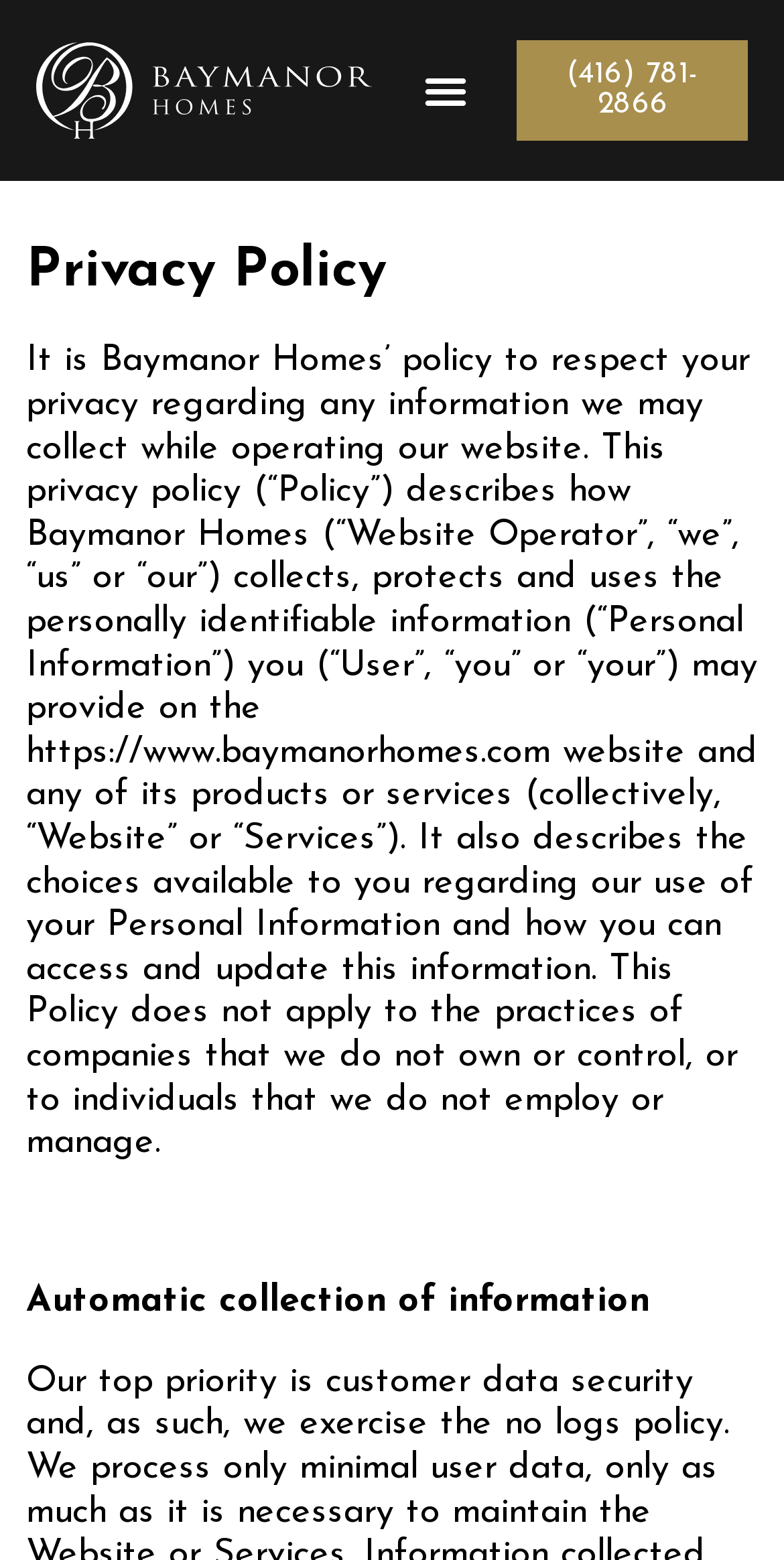Refer to the image and provide an in-depth answer to the question:
What type of information is collected by the website?

The answer can be found in the StaticText element that describes the privacy policy, where it is mentioned that the policy describes how Baymanor Homes collects, protects, and uses 'personally identifiable information'.